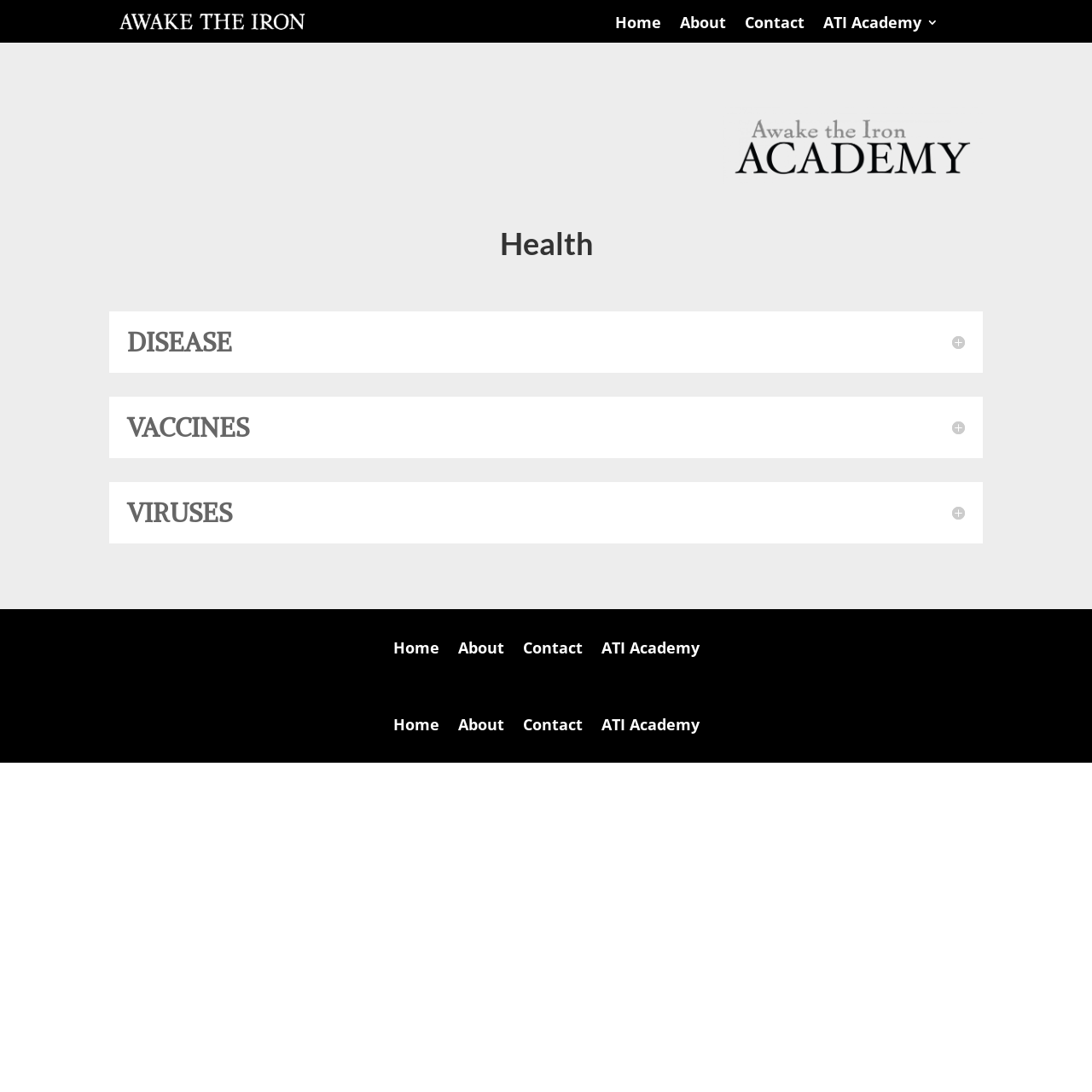How many navigation links are there?
Using the image as a reference, give an elaborate response to the question.

There are four navigation links, namely 'Home', 'About', 'Contact', and 'ATI Academy', which are repeated in different sections of the webpage.